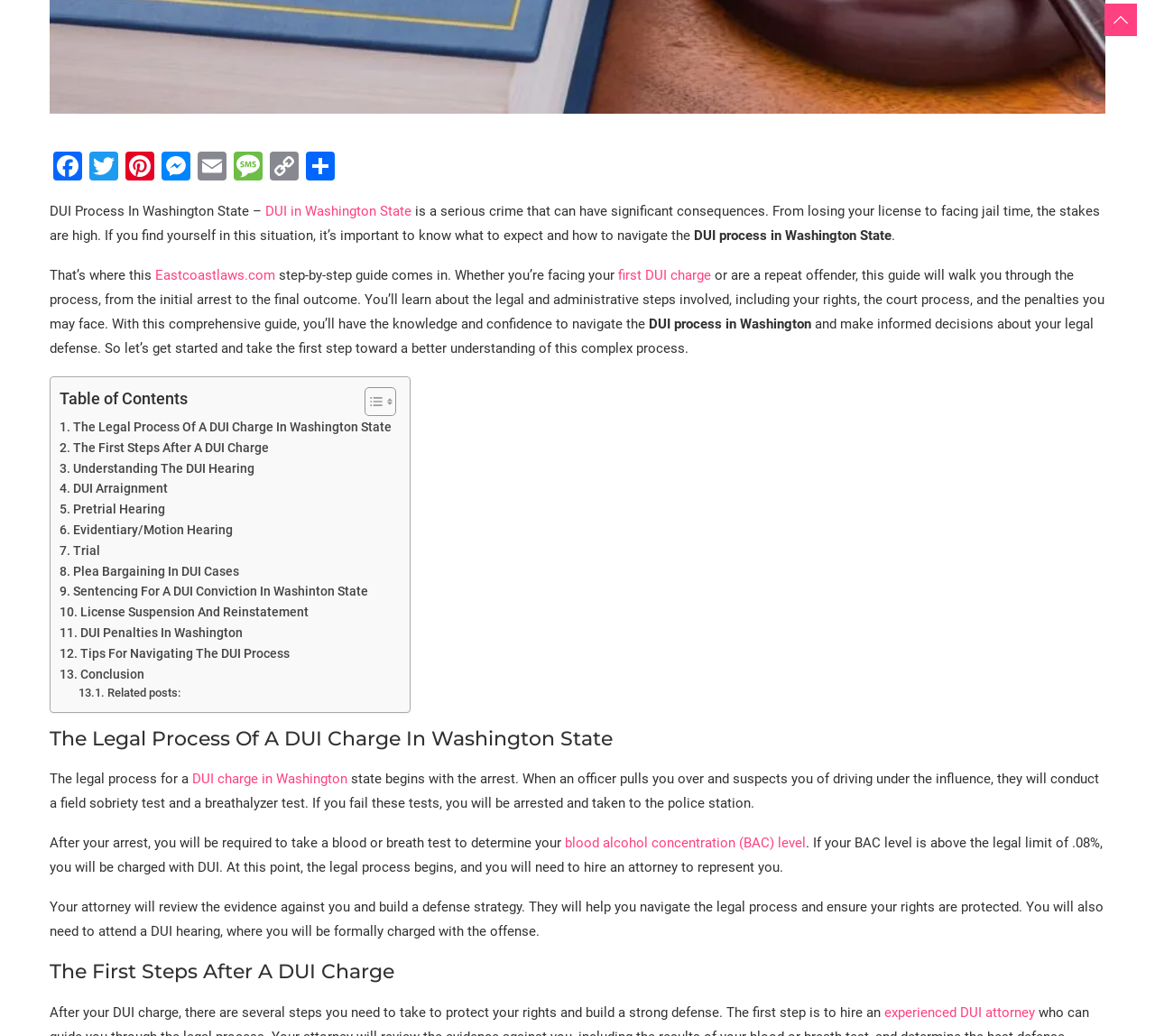Pinpoint the bounding box coordinates for the area that should be clicked to perform the following instruction: "Read about the DUI process in Washington State".

[0.23, 0.196, 0.356, 0.212]